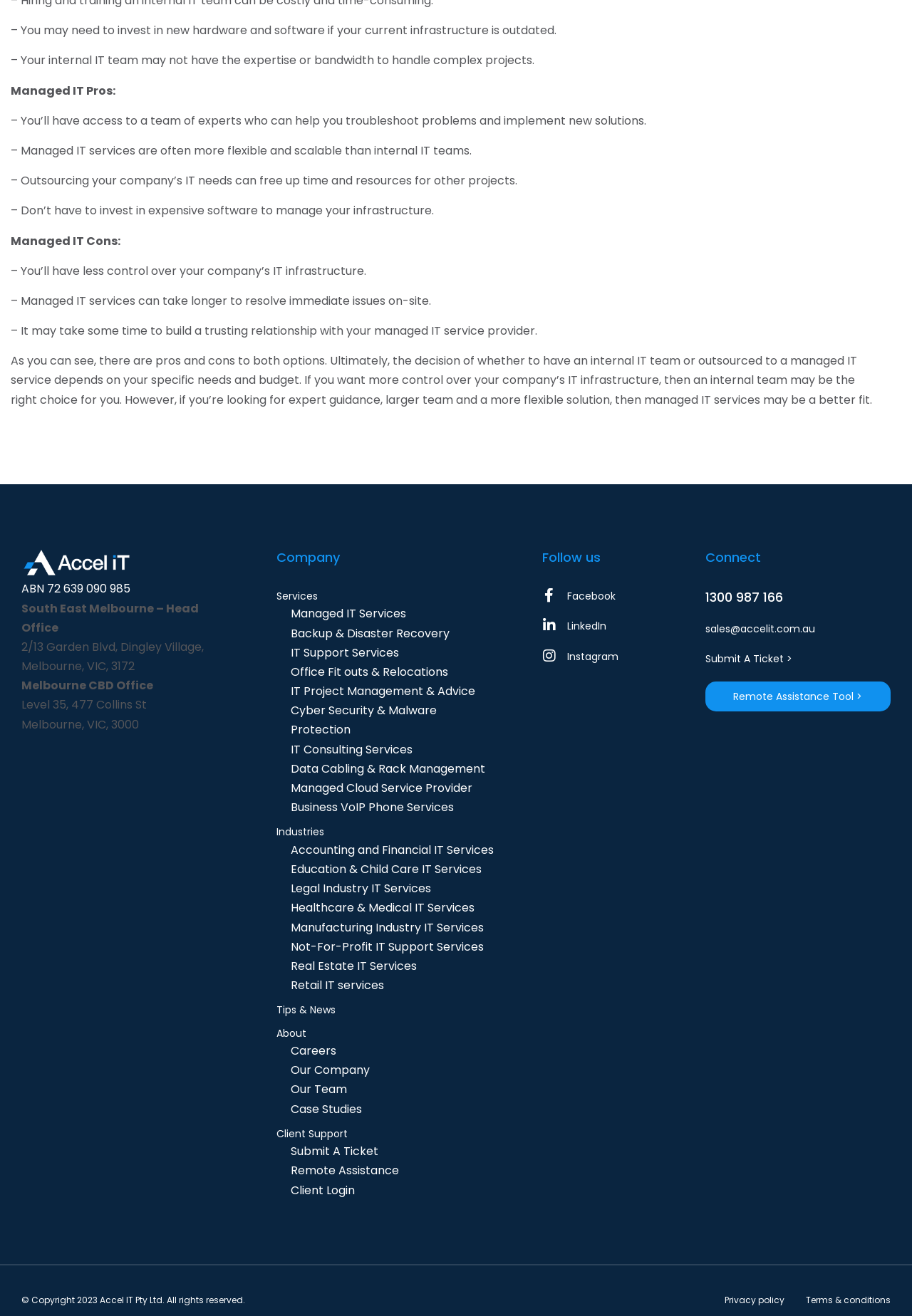What are the pros of managed IT services?
By examining the image, provide a one-word or phrase answer.

Access to experts, flexibility, scalability, and cost savings